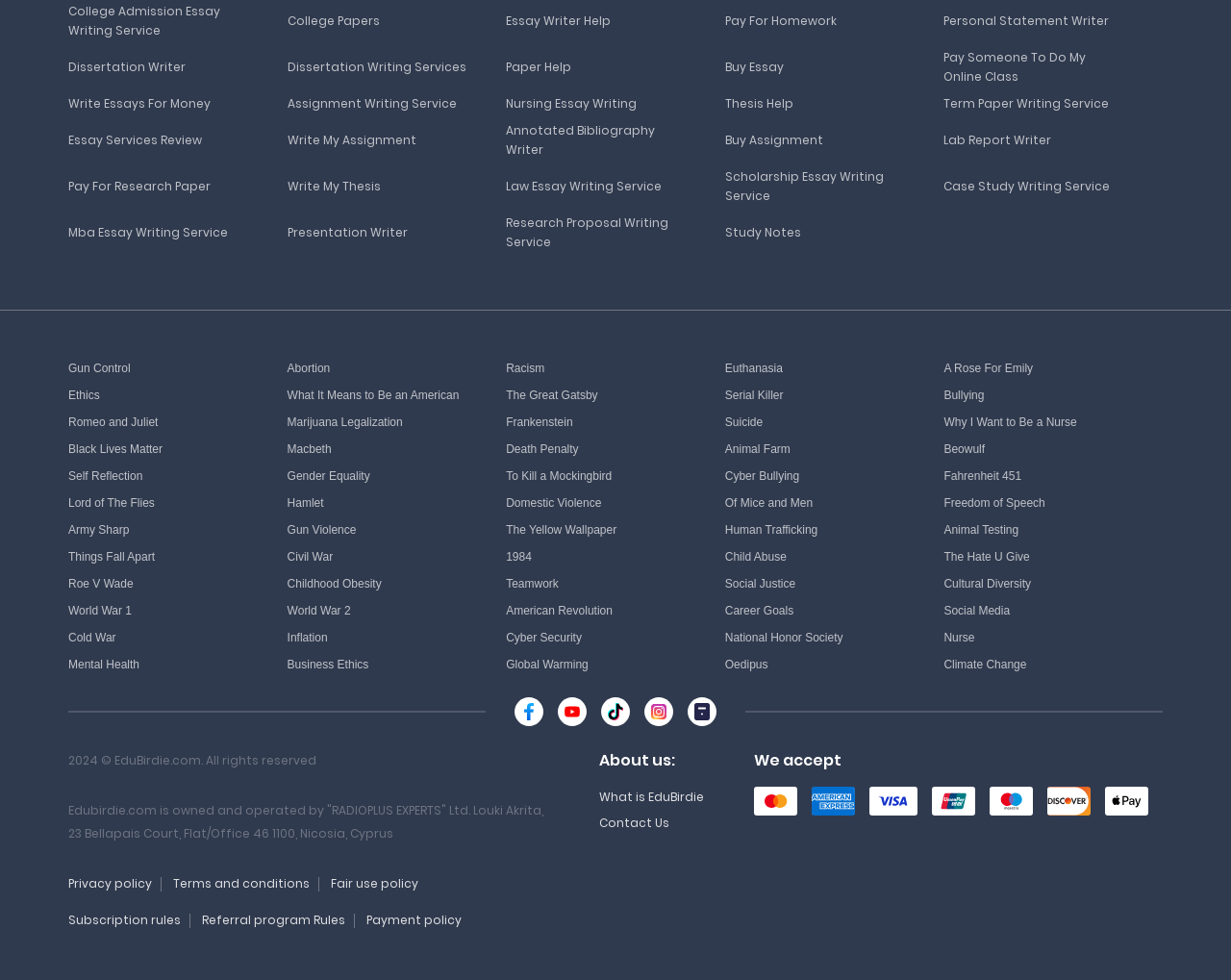Please specify the bounding box coordinates of the clickable region necessary for completing the following instruction: "Click College Admission Essay Writing Service". The coordinates must consist of four float numbers between 0 and 1, i.e., [left, top, right, bottom].

[0.055, 0.003, 0.179, 0.039]